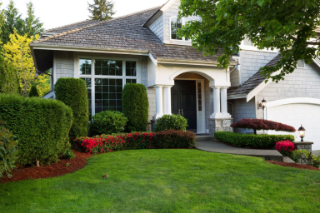Give a detailed account of everything present in the image.

The image showcases a beautifully landscaped front yard of a home, featuring a well-maintained lawn surrounded by lush greenery and colorful flower beds. The house itself boasts an inviting entrance with a prominent archway and large windows, allowing natural light to filter into the living space. The meticulous upkeep is evident, with carefully shaped shrubs providing structure and the vibrant flowering plants adding splashes of color, enhancing the overall charm of the property. This picturesque scene highlights the professional "Trimming" service offered by Spear Landscaping & Development Inc., emphasizing their commitment to creating stunning outdoor landscapes.